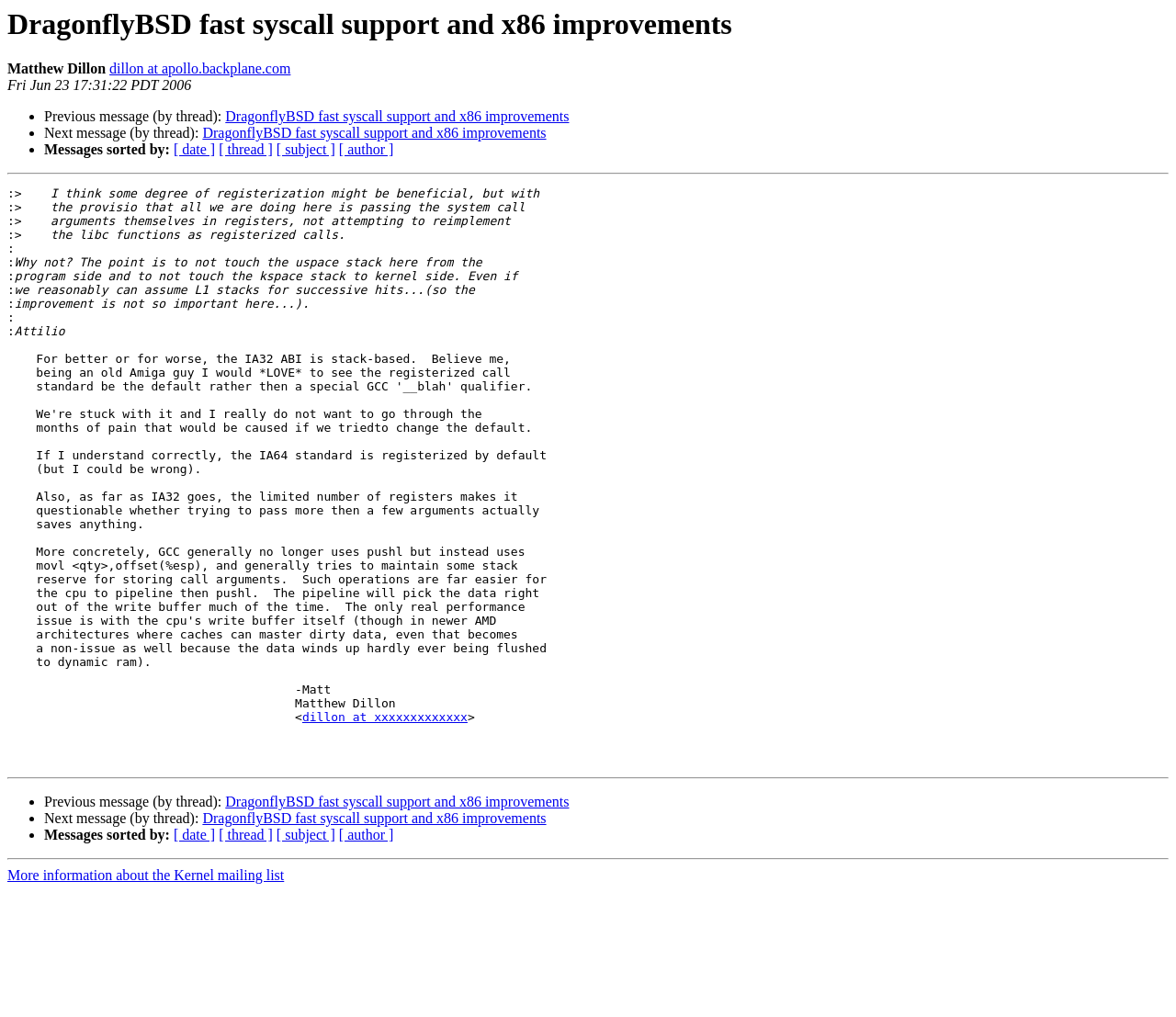Identify the bounding box coordinates of the region I need to click to complete this instruction: "Reply to the message".

[0.257, 0.699, 0.398, 0.712]